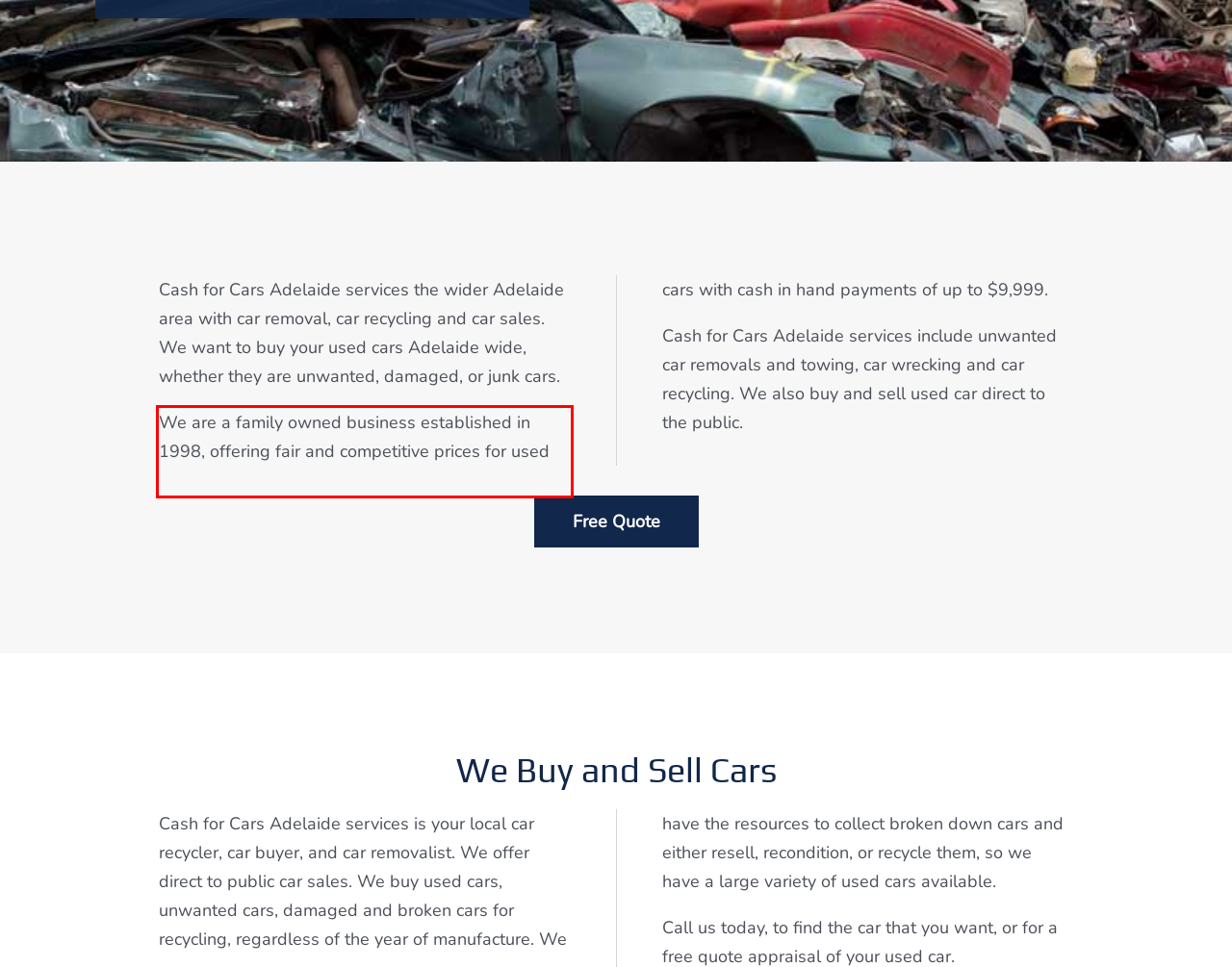There is a screenshot of a webpage with a red bounding box around a UI element. Please use OCR to extract the text within the red bounding box.

We are a family owned business established in 1998, offering fair and competitive prices for used cars with cash in hand payments of up to $9,999.